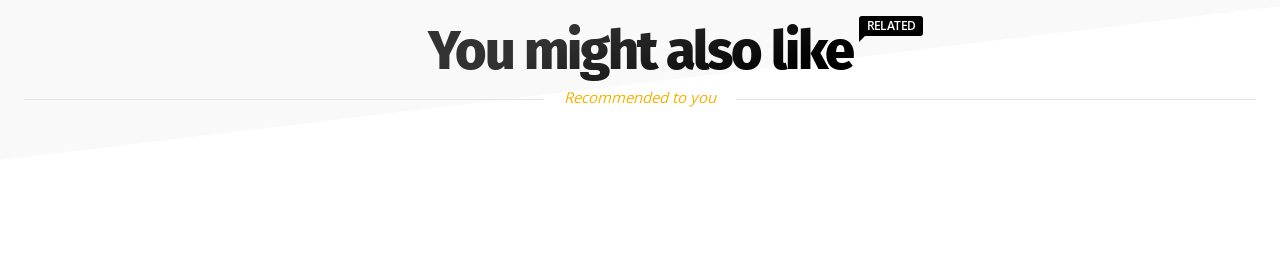Thoroughly describe the content and context of the image.

The image features a prominent heading that reads "You might also like," accompanied by the text "Recommended to you" displayed in a softer orange hue. This section likely serves to suggest additional content or articles that align with the reader’s interests, encouraging further exploration of related topics. The design is clean and modern, with a focus on engaging the audience. A small tag indicating "RELATED" also emphasizes the connection to previously viewed or suggested content, inviting users to delve deeper into the site’s offerings.